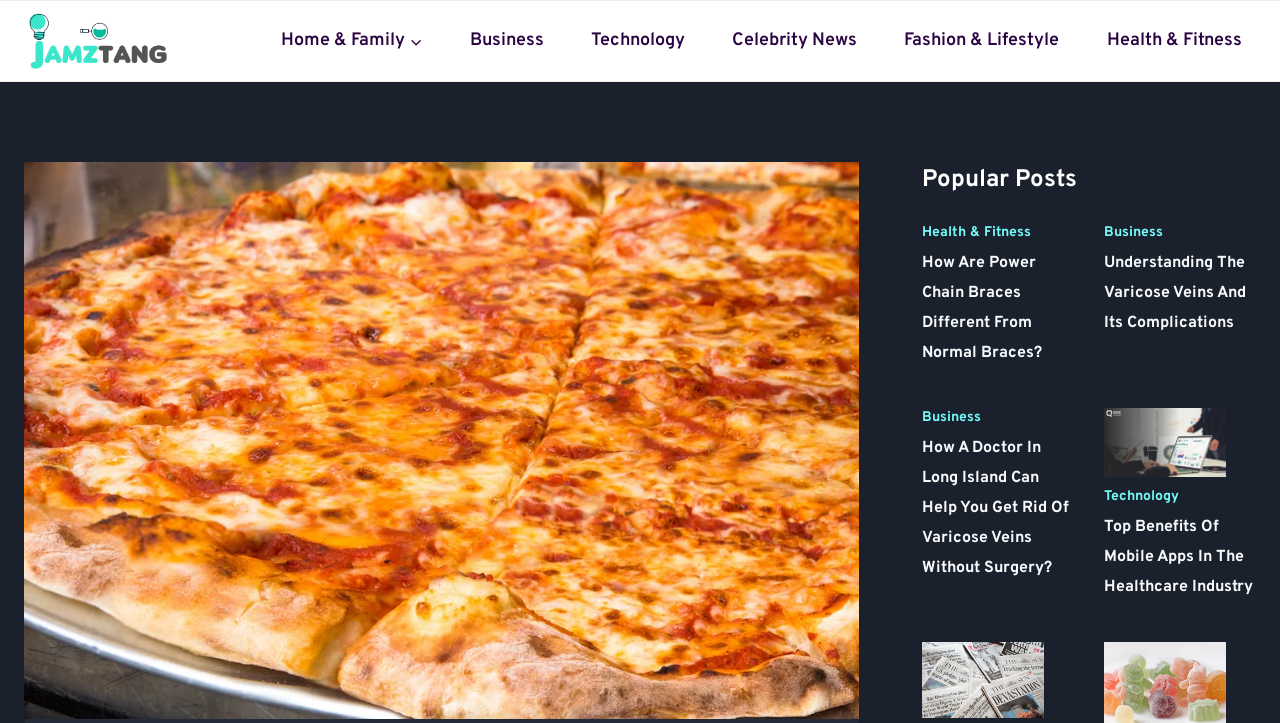What is the image below the 'Top Benefits Of Mobile Apps In The Healthcare Industry' heading?
Using the image, answer in one word or phrase.

Benefits of Mobile Apps